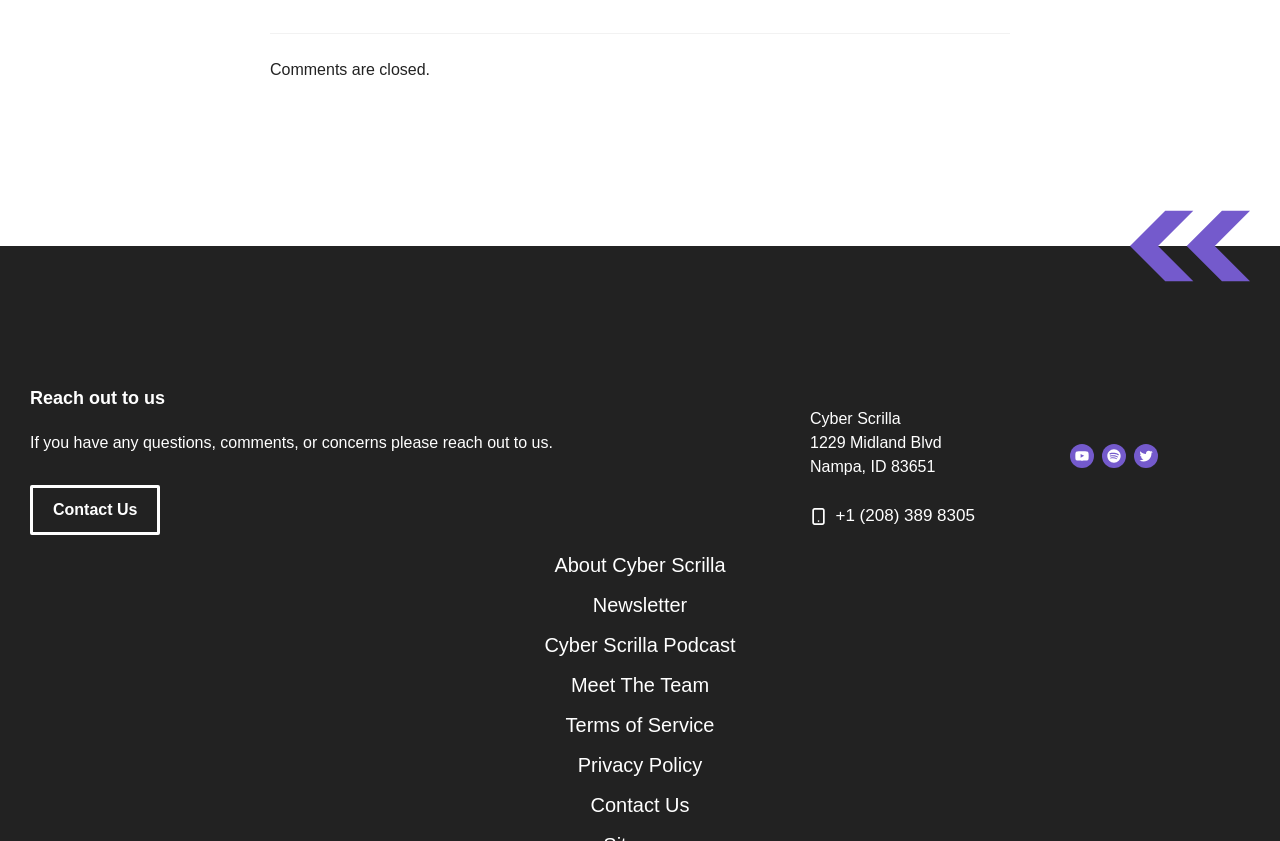Please find the bounding box coordinates of the element's region to be clicked to carry out this instruction: "Visit YouTube".

[0.836, 0.528, 0.855, 0.556]